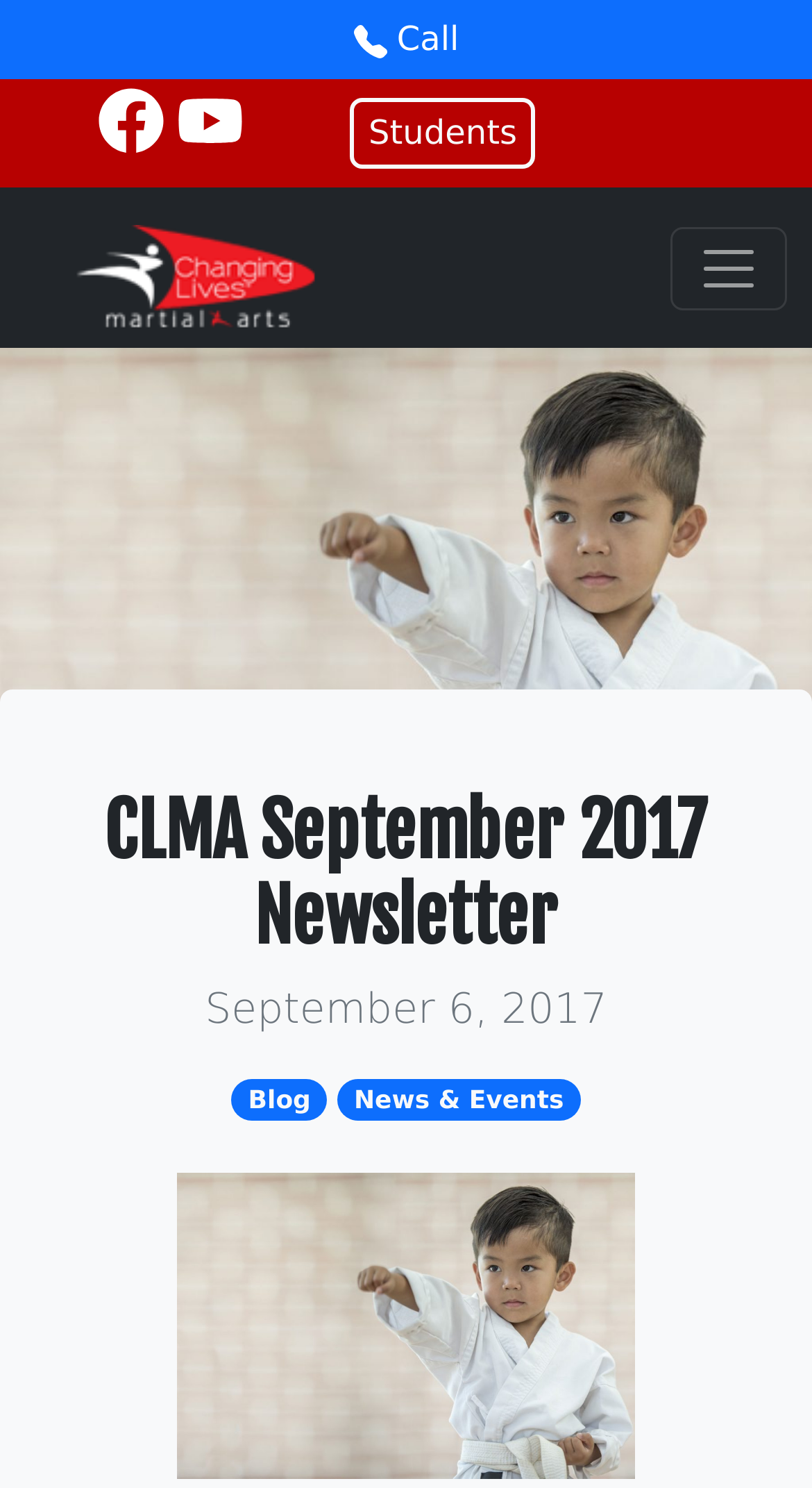Using the format (top-left x, top-left y, bottom-right x, bottom-right y), and given the element description, identify the bounding box coordinates within the screenshot: Call

[0.0, 0.0, 1.0, 0.053]